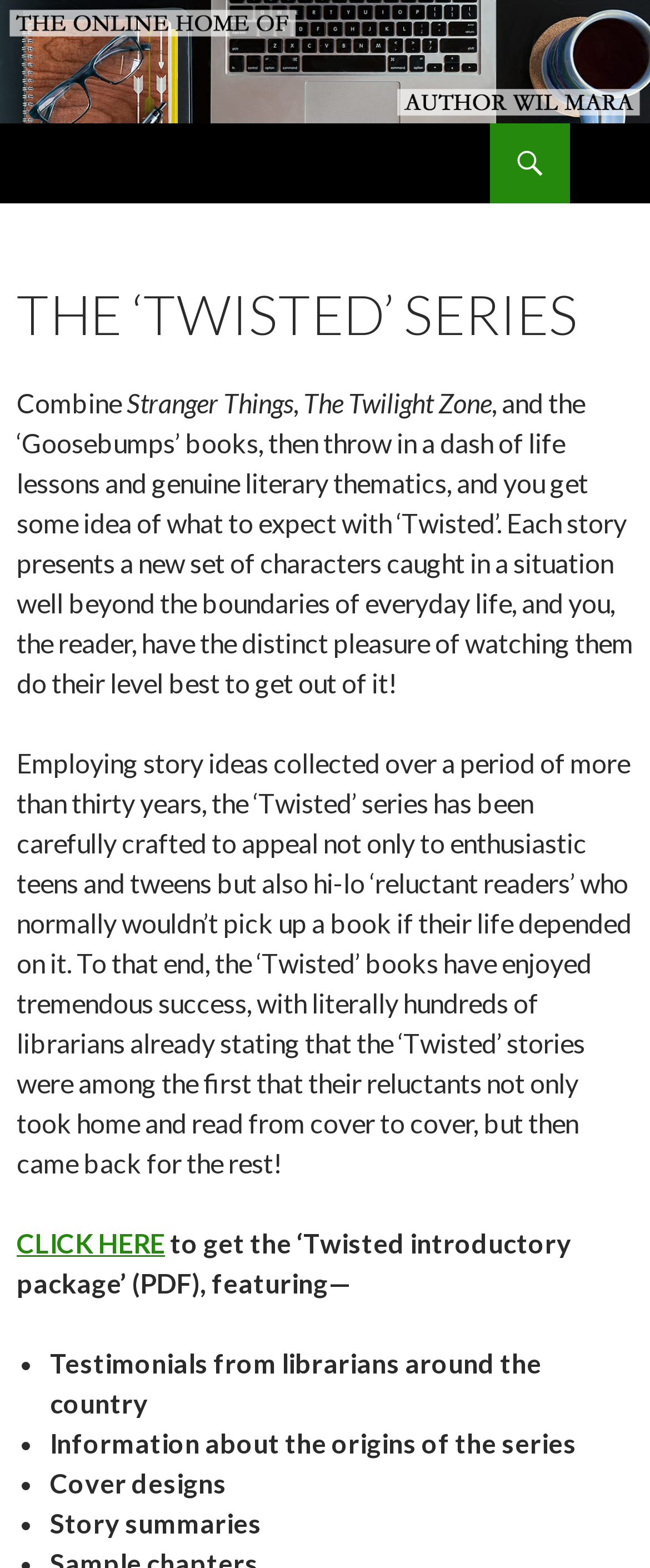What is the series about?
Based on the image, provide your answer in one word or phrase.

Life lessons and literary thematics